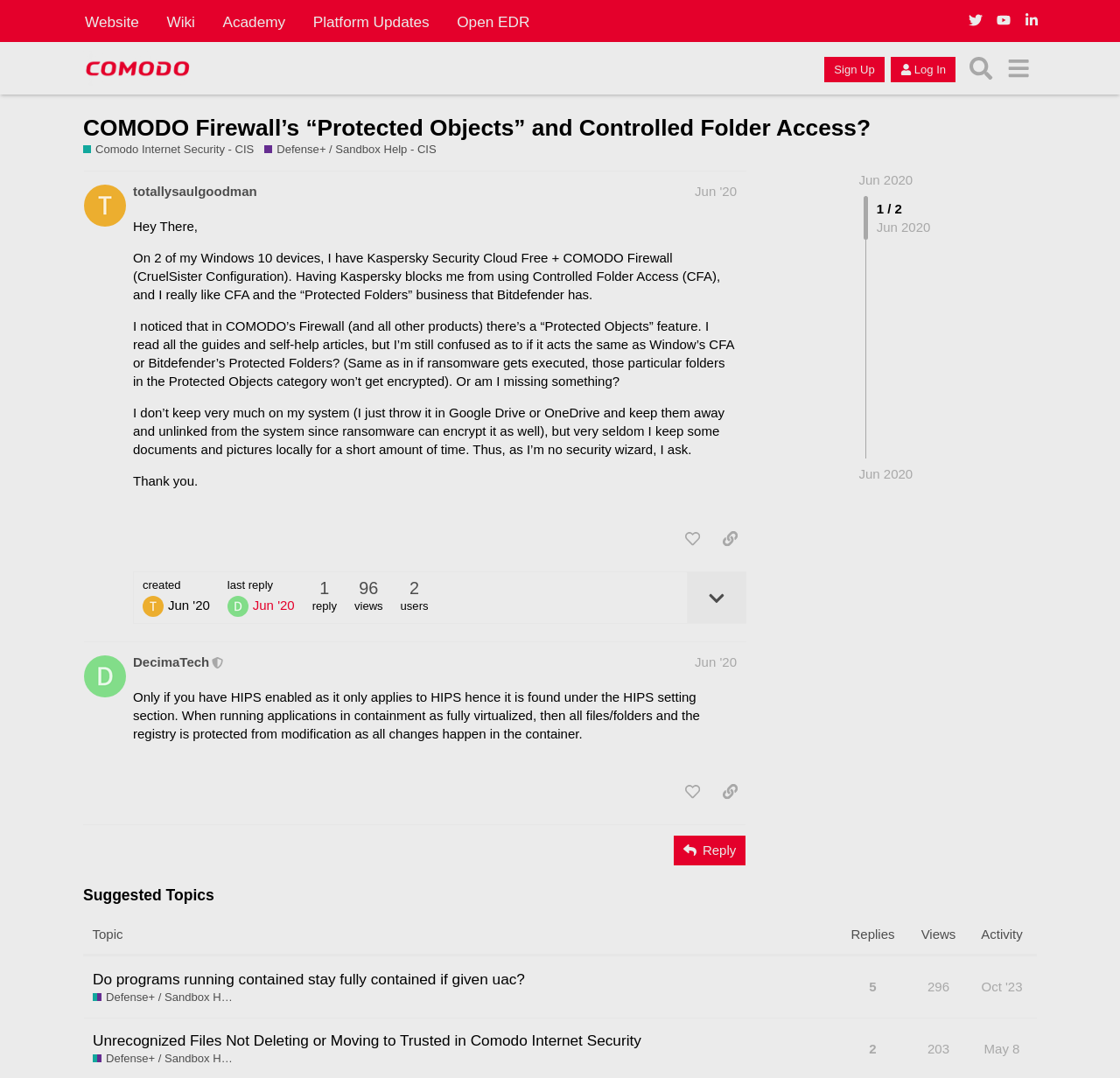Please find the bounding box coordinates of the element that you should click to achieve the following instruction: "Like the post by totallysaulgoodman". The coordinates should be presented as four float numbers between 0 and 1: [left, top, right, bottom].

[0.604, 0.486, 0.633, 0.514]